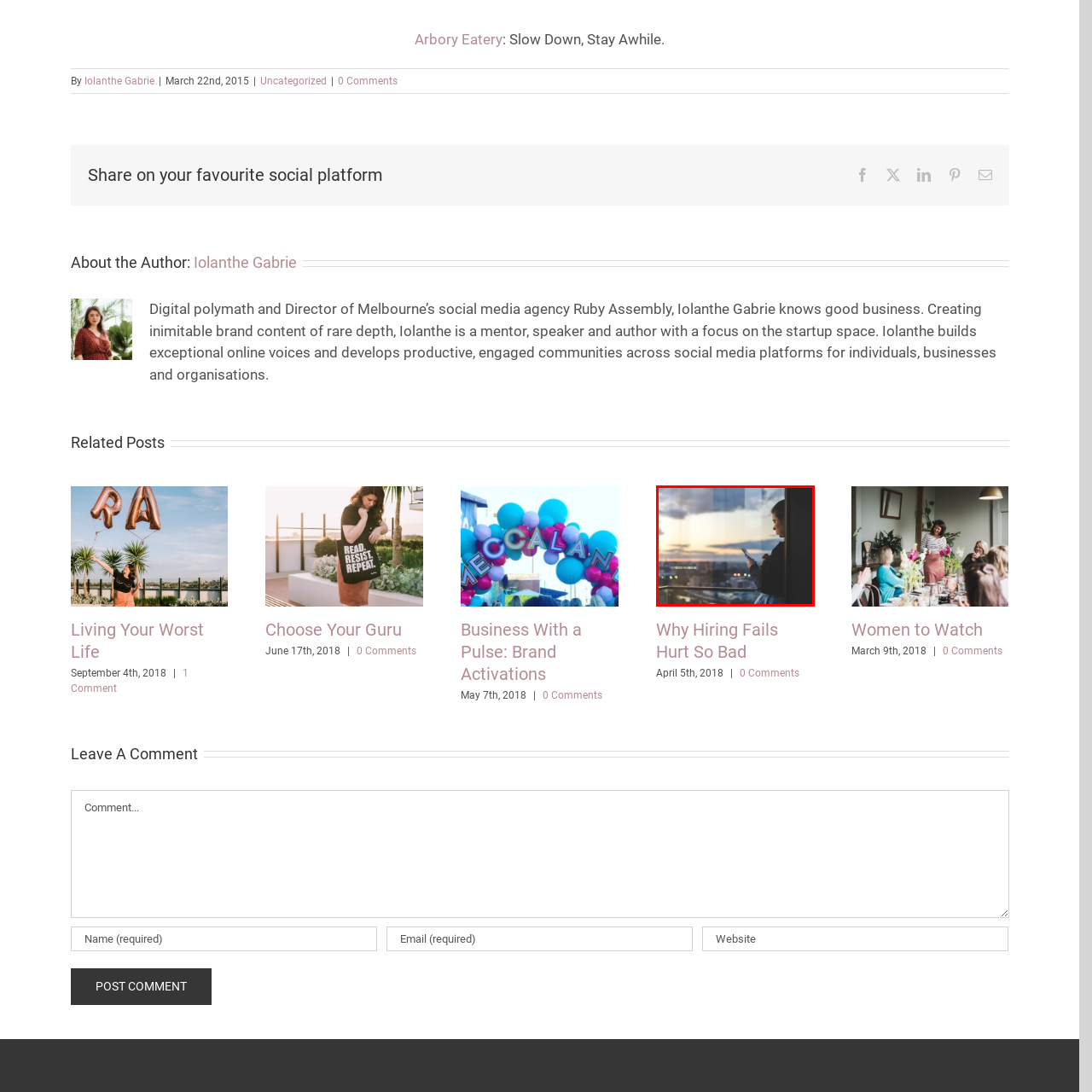Articulate a detailed description of the image inside the red frame.

The image captures a moment of reflection as a young woman stands by a balcony, gazing out at a stunning sunset over a cityscape. She holds a smartphone in her hands, seemingly absorbed in thought or communication, while the warm hues of the setting sun illuminate her profile. The glass panel of the balcony provides a glimpse of the skyline, with buildings silhouetted against the colorful sky, creating a serene contrast between the bustling city below and the calmness of the moment. This scene evokes a sense of tranquility and connection, highlighting the blend of modern life and natural beauty.